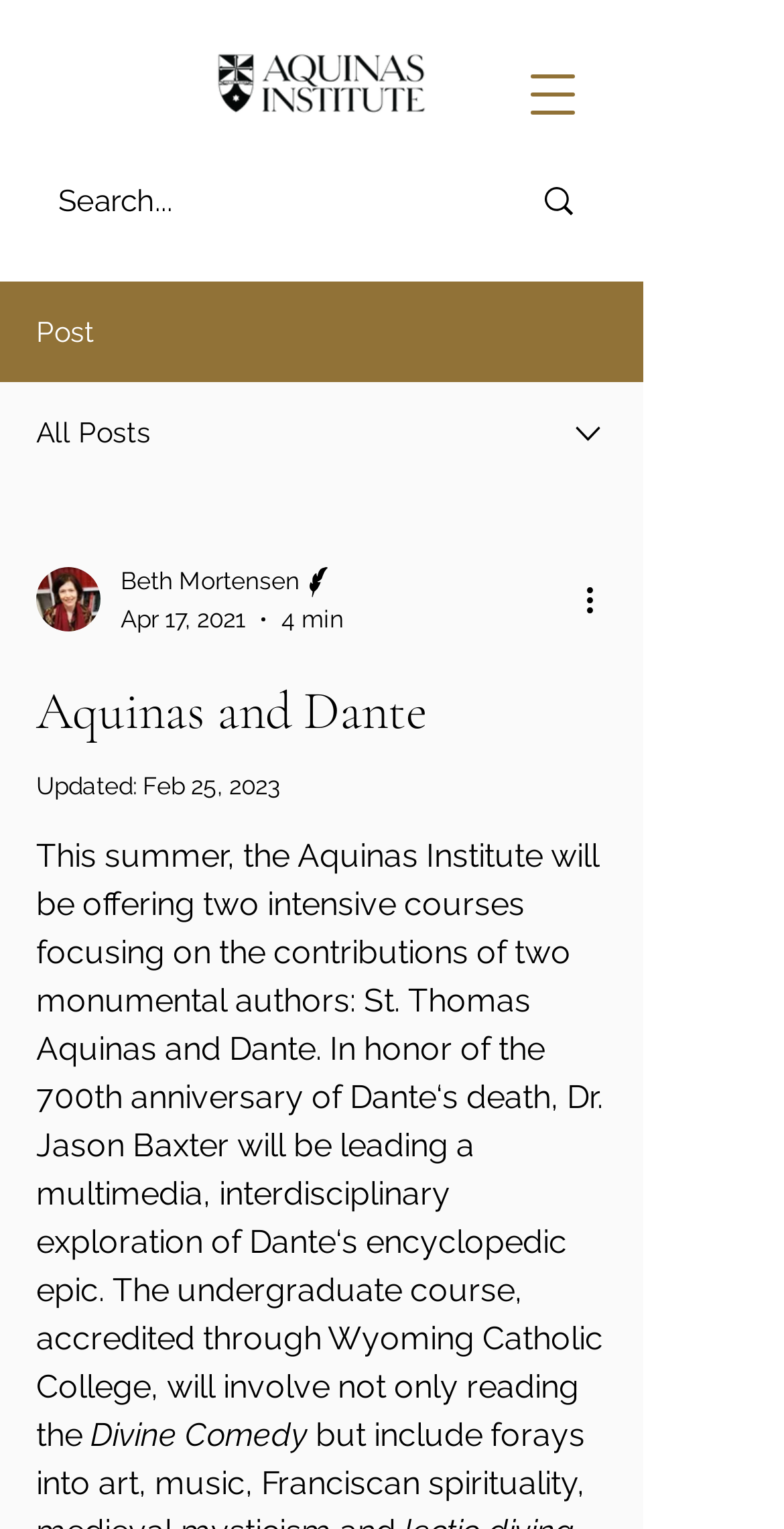Provide a comprehensive caption for the webpage.

The webpage appears to be a blog post or article page, with a focus on the Aquinas Institute's summer courses. At the top left, there is a logo image, accompanied by a link. On the top right, there is a navigation menu button. Below the logo, there is a search bar with a magnifying glass icon and a search input field.

To the left of the search bar, there are two static text elements, "Post" and "All Posts", which may be navigation links or categories. Above the main content area, there is an image, possibly a banner or header image.

The main content area is dominated by a long block of text, which describes the summer courses offered by the Aquinas Institute. The text is divided into two paragraphs, with the first paragraph describing the courses and the second paragraph providing more details about the course on Dante's Divine Comedy.

To the right of the main content area, there is a section with a writer's profile, including their picture, name, and title. Below the writer's profile, there is a section with the post's metadata, including the date and time it took to read.

At the bottom of the page, there is a button labeled "More actions", which may provide additional options for the post. Throughout the page, there are several images, including icons and decorative elements, which add visual interest to the design.